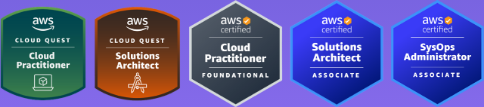How many certification badges are showcased in the image?
Look at the image and respond with a one-word or short phrase answer.

Five